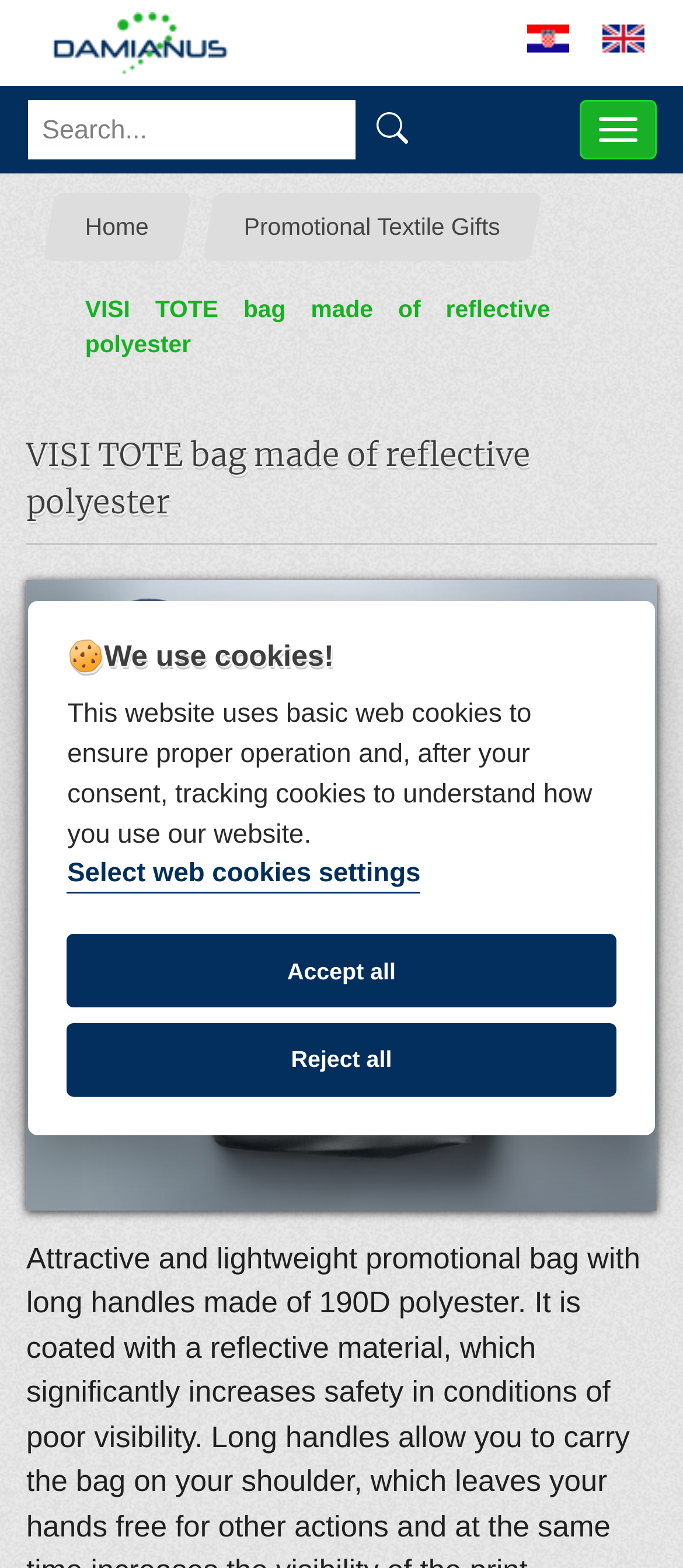Answer the question with a single word or phrase: 
What is the type of product being displayed?

TOTE bag